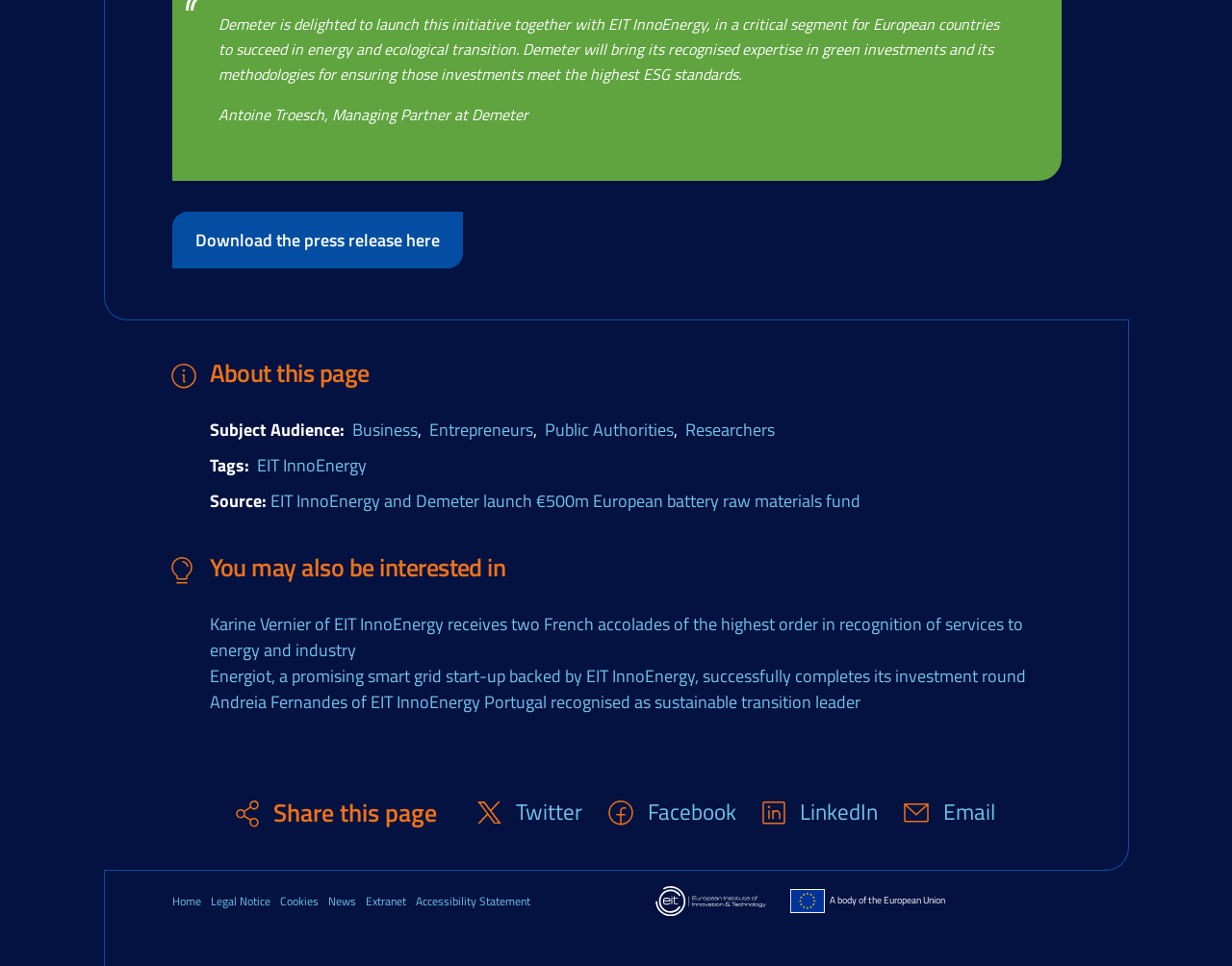Please find the bounding box coordinates of the element's region to be clicked to carry out this instruction: "Visit the page about EIT InnoEnergy".

[0.209, 0.468, 0.298, 0.495]